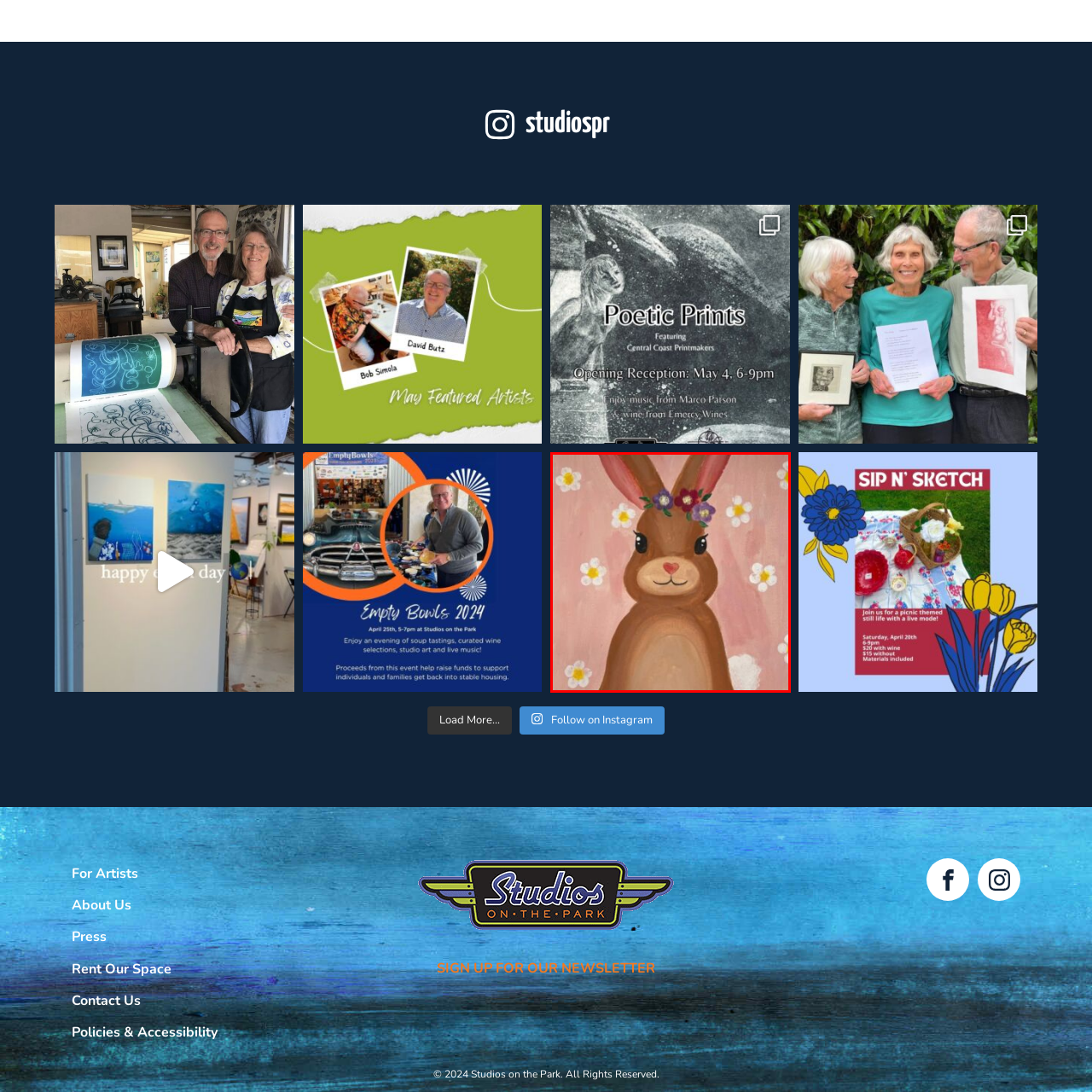Deliver a detailed account of the image that lies within the red box.

This charming artwork features an adorable bunny adorned with a floral crown, set against a soft pink background accented with white flowers. The bunny, characterized by its warm brown fur and sweet expression, embodies the playful spirit of spring. Its large, expressive eyes and cute pink nose add to its inviting demeanor, making this piece a delightful celebration of seasonal beauty. Perfect for a children's art class or a spring-themed event, this illustration captures the joy of creativity and the essence of springtime.